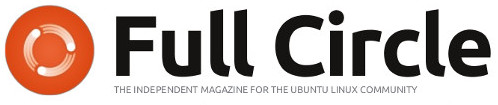By analyzing the image, answer the following question with a detailed response: What is the focus of Full Circle Magazine?

The image features the logo of Full Circle Magazine, an independent publication dedicated to the Ubuntu Linux community, which suggests that the focus of the magazine is on the Ubuntu Linux community.